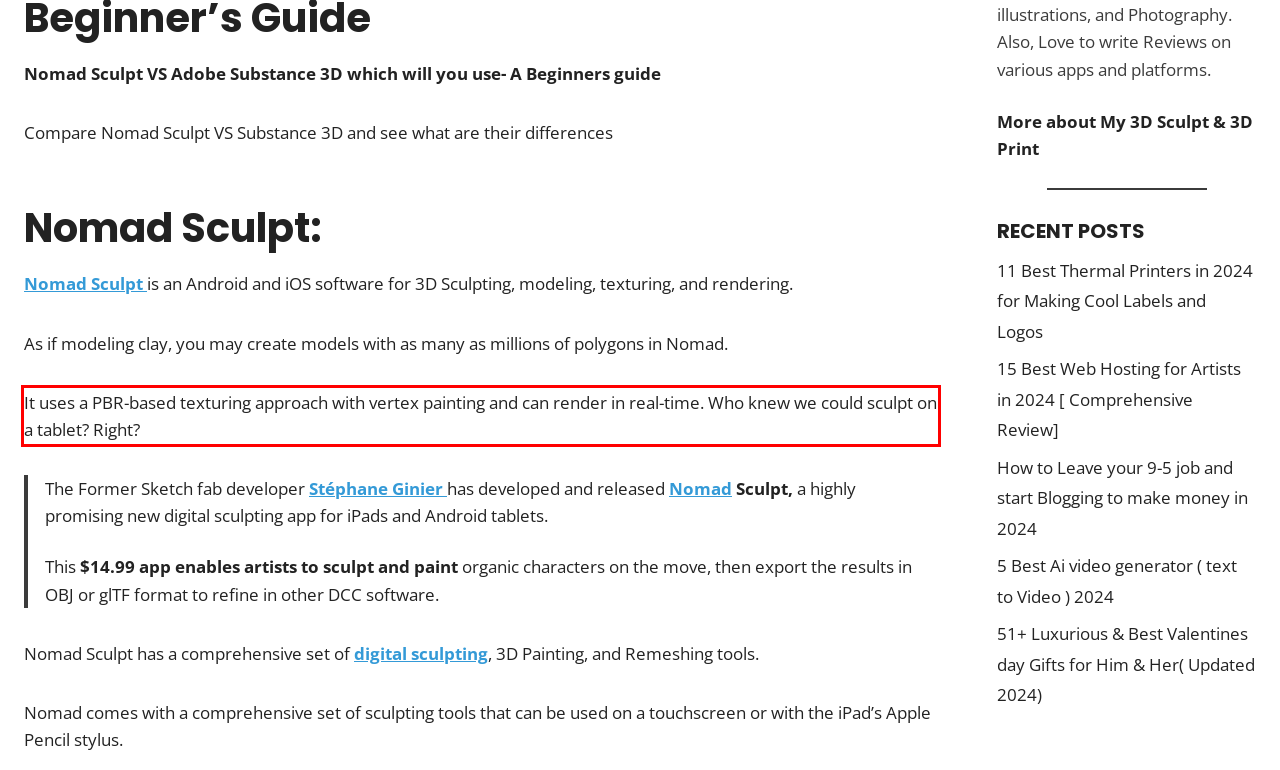You are presented with a webpage screenshot featuring a red bounding box. Perform OCR on the text inside the red bounding box and extract the content.

It uses a PBR-based texturing approach with vertex painting and can render in real-time. Who knew we could sculpt on a tablet? Right?